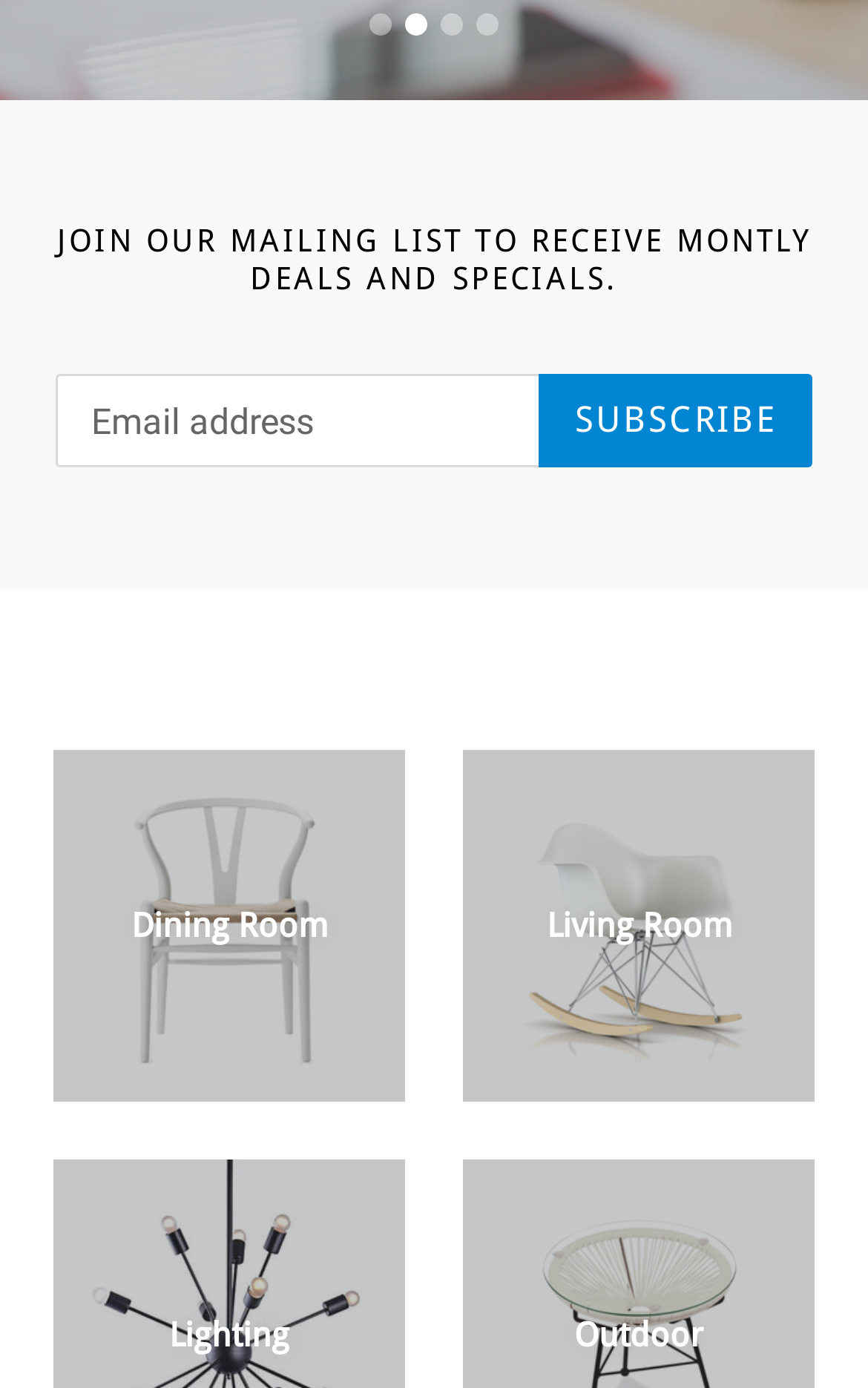Find the bounding box coordinates for the area you need to click to carry out the instruction: "subscribe to the mailing list". The coordinates should be four float numbers between 0 and 1, indicated as [left, top, right, bottom].

[0.622, 0.27, 0.936, 0.337]